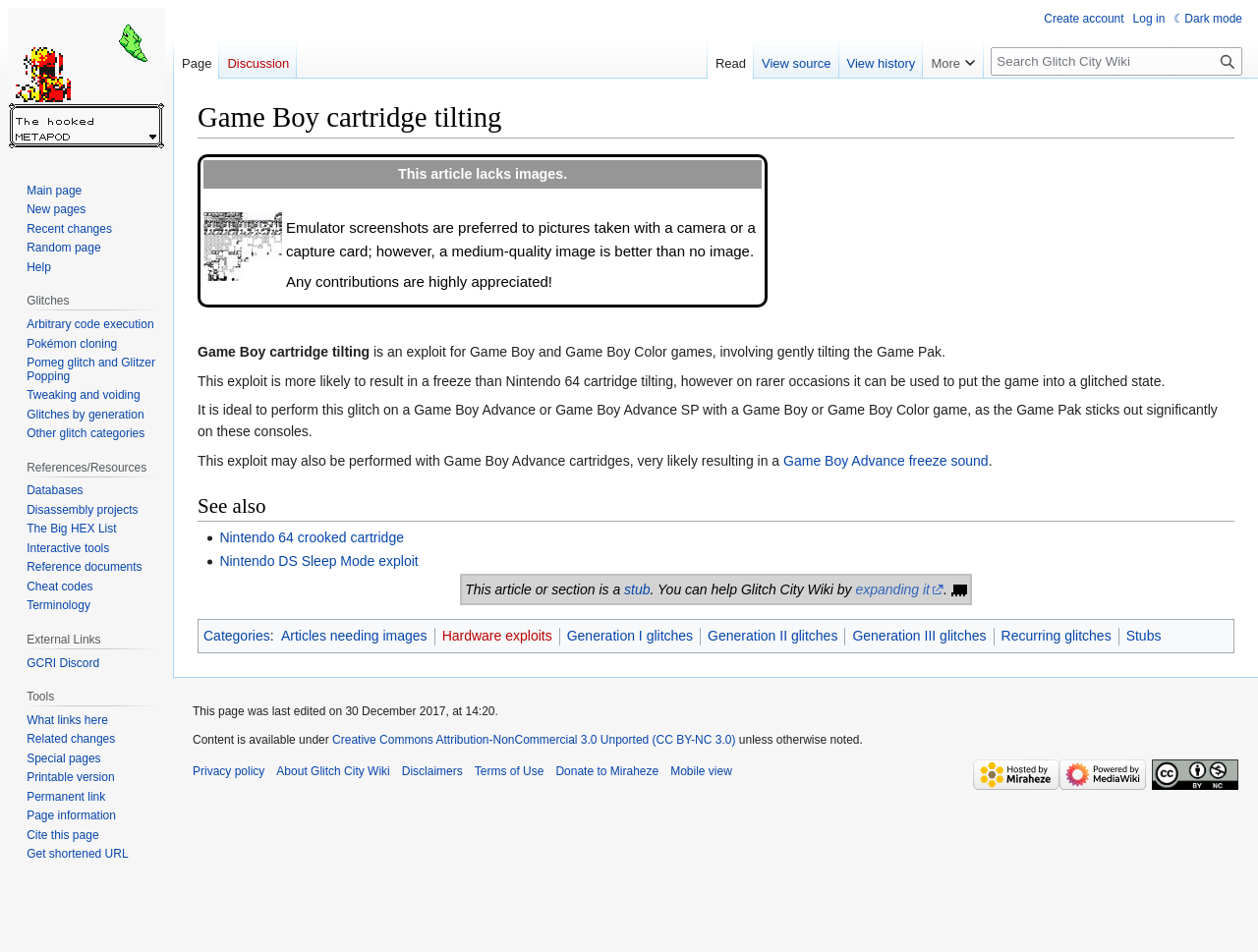Show the bounding box coordinates of the element that should be clicked to complete the task: "Visit the main page".

[0.006, 0.0, 0.131, 0.165]